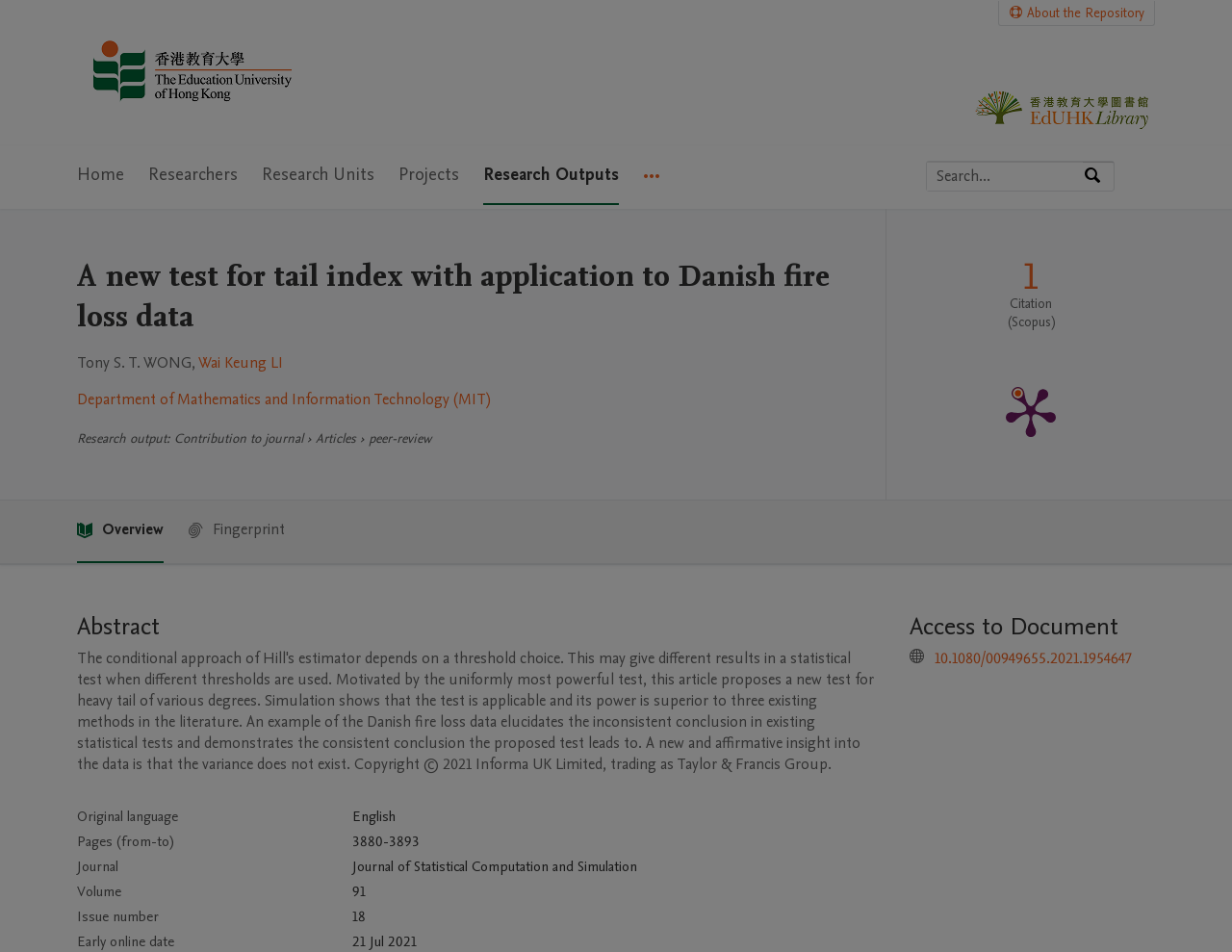Identify the bounding box coordinates of the part that should be clicked to carry out this instruction: "Search by expertise, name or affiliation".

[0.752, 0.17, 0.879, 0.2]